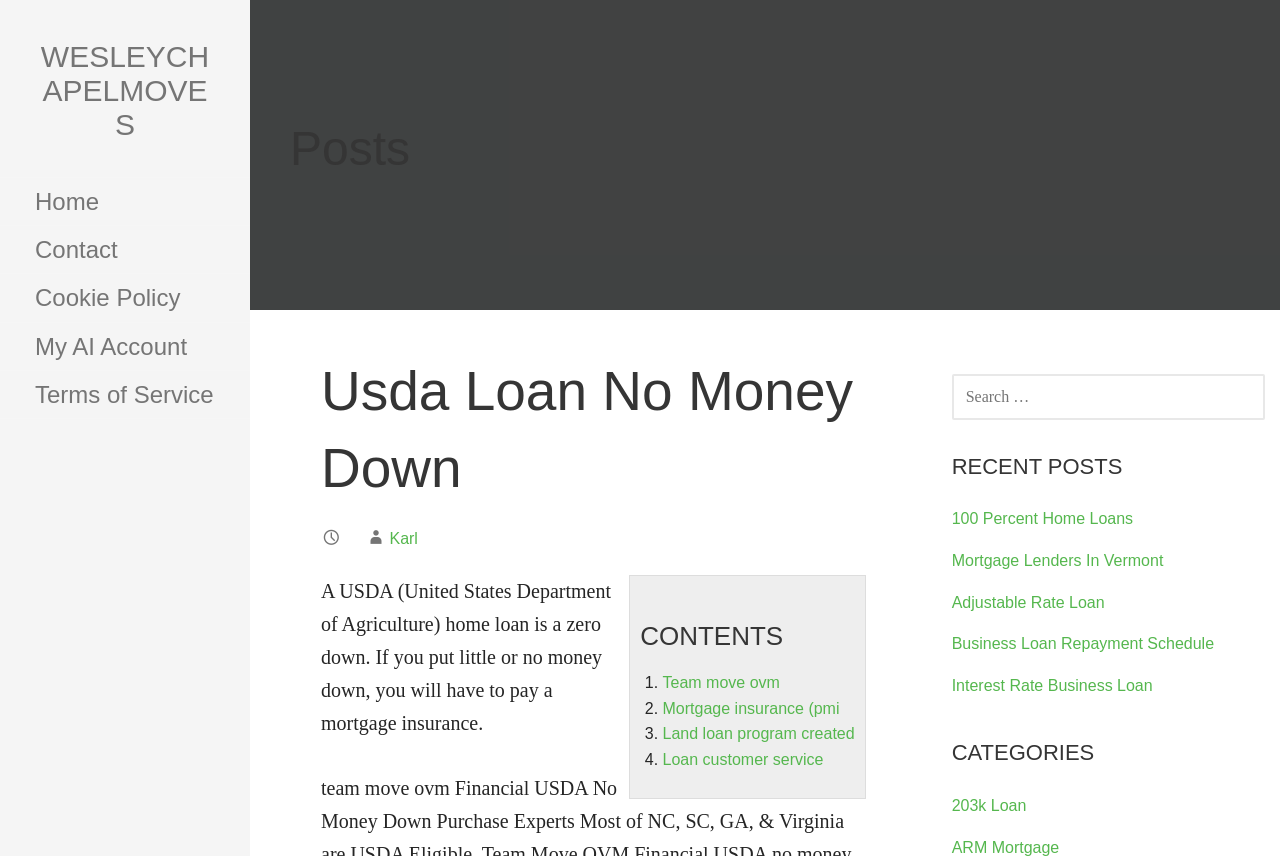Find the primary header on the webpage and provide its text.

Usda Loan No Money Down